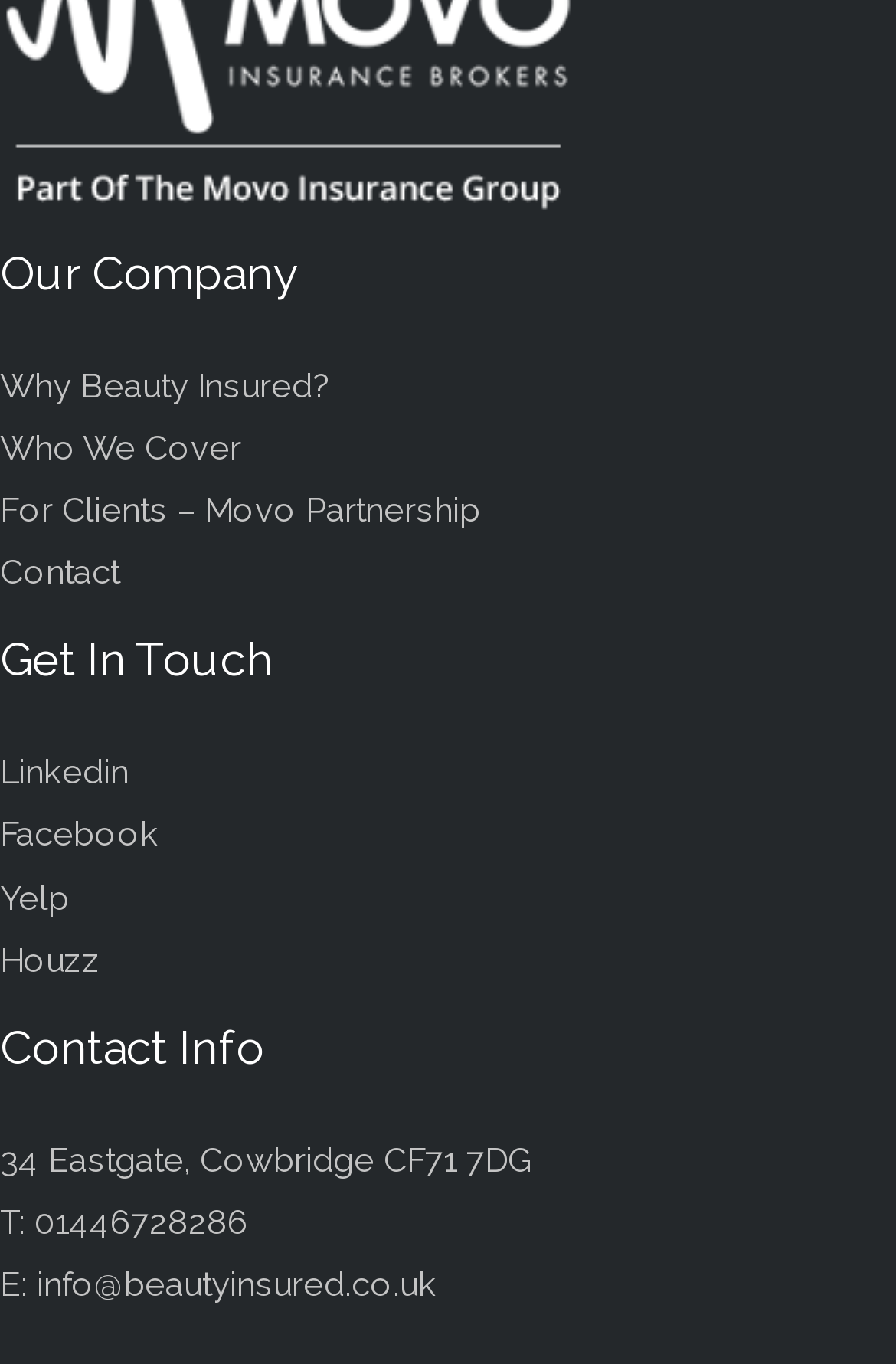Find the UI element described as: "Who We Cover" and predict its bounding box coordinates. Ensure the coordinates are four float numbers between 0 and 1, [left, top, right, bottom].

[0.0, 0.313, 0.269, 0.342]